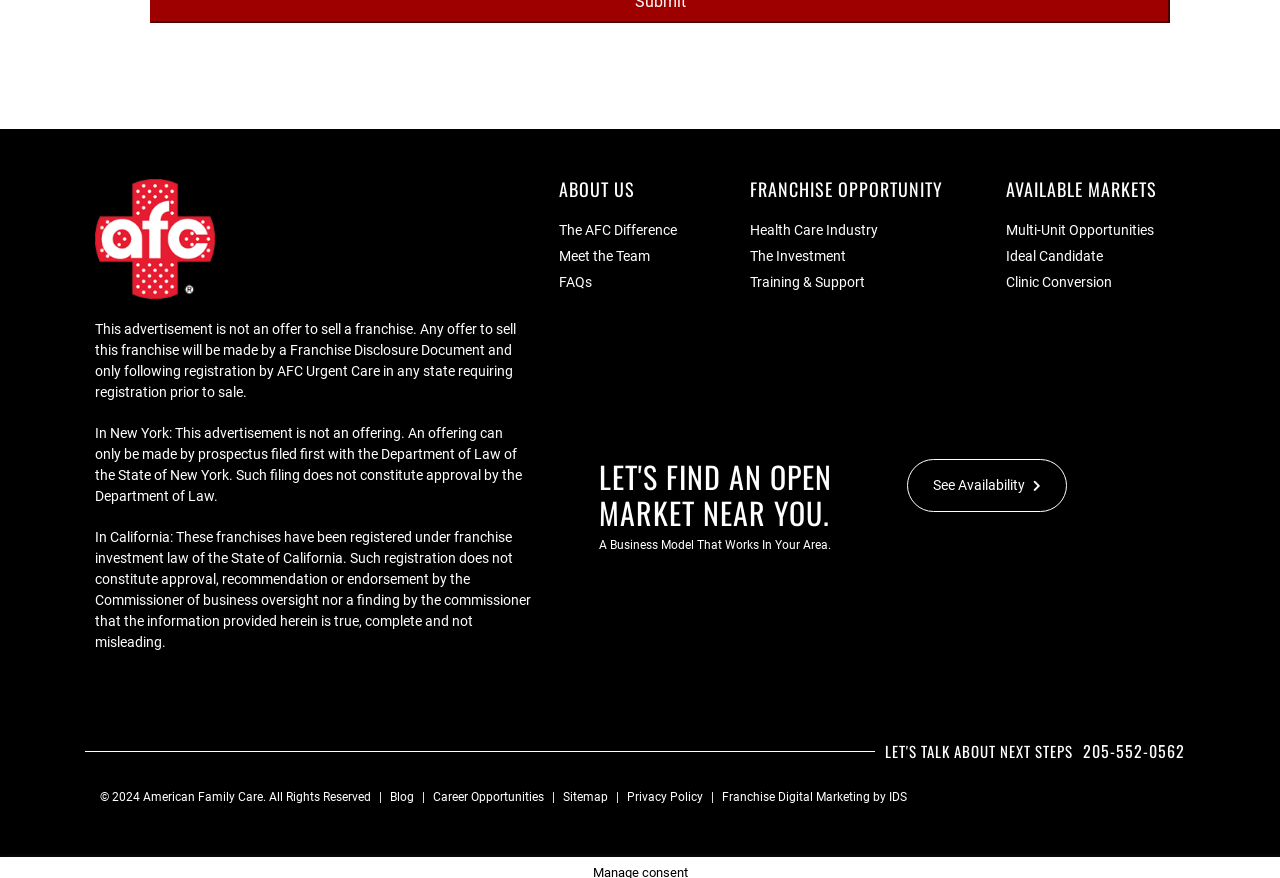Predict the bounding box coordinates for the UI element described as: "See Availability". The coordinates should be four float numbers between 0 and 1, presented as [left, top, right, bottom].

[0.708, 0.523, 0.833, 0.583]